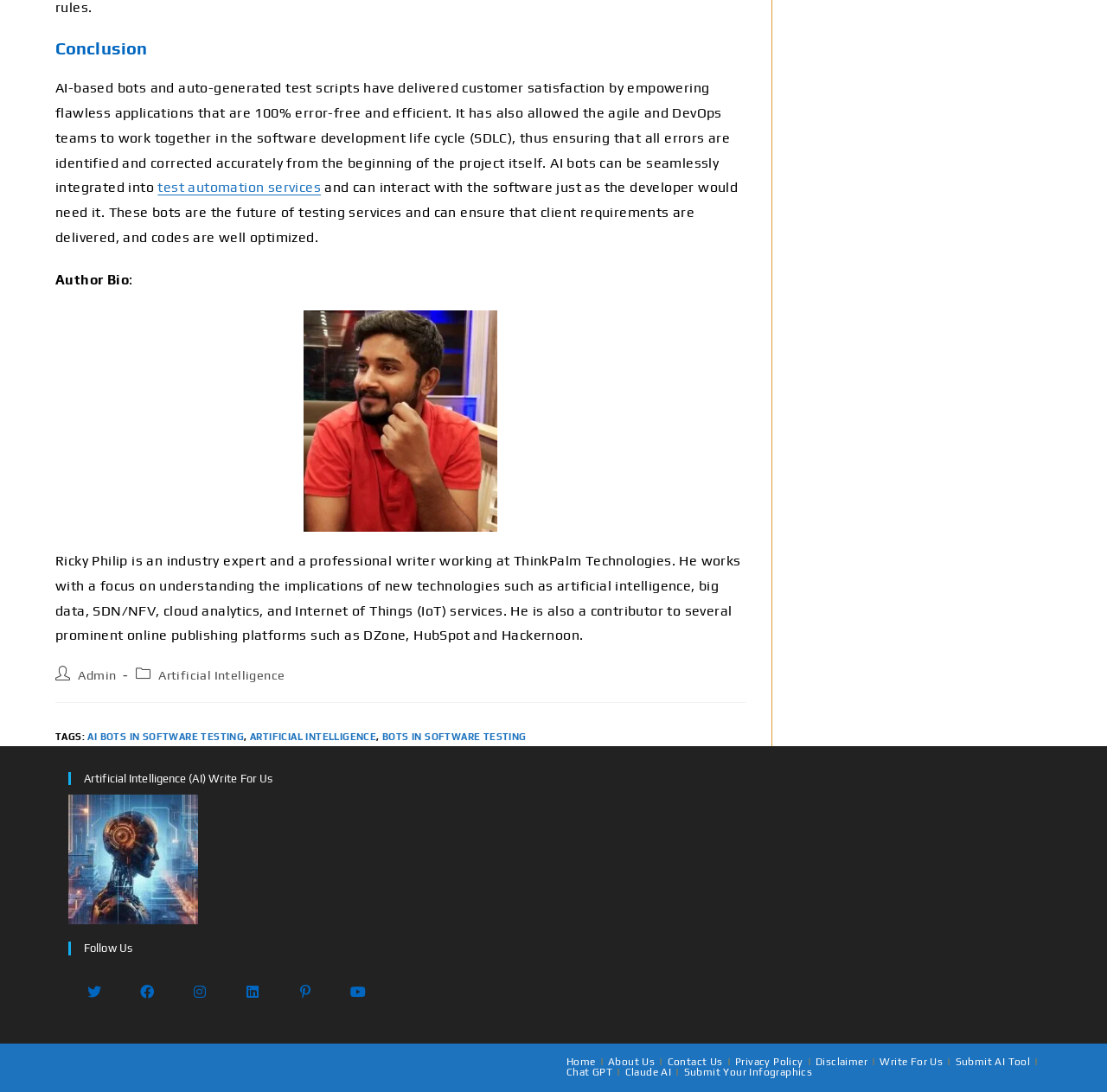Locate the UI element described by AI Bots in Software Testing and provide its bounding box coordinates. Use the format (top-left x, top-left y, bottom-right x, bottom-right y) with all values as floating point numbers between 0 and 1.

[0.079, 0.67, 0.22, 0.679]